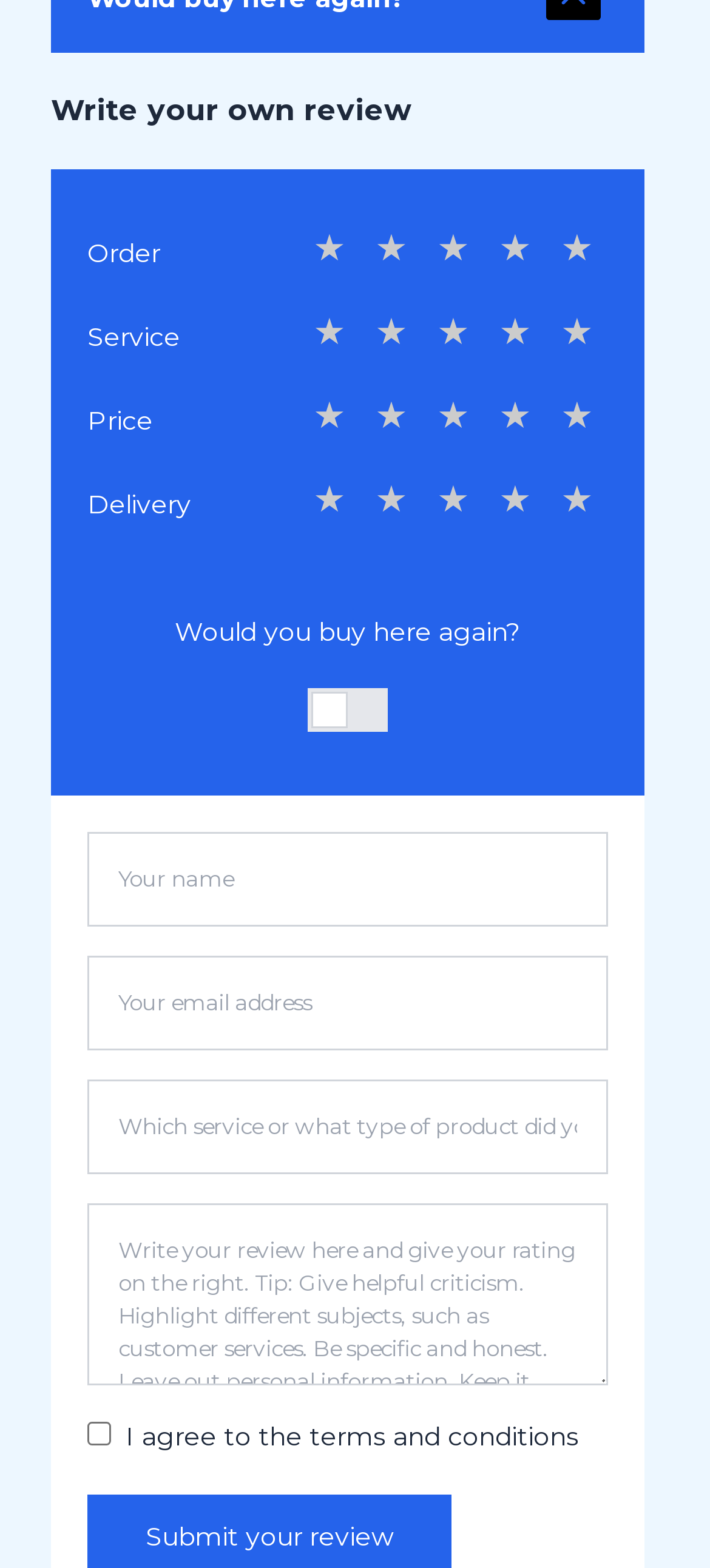What is the purpose of the checkbox at the bottom?
Examine the image and provide an in-depth answer to the question.

I found a checkbox with the label 'I agree to the terms and conditions', which suggests that its purpose is to obtain the user's consent to the terms and conditions.